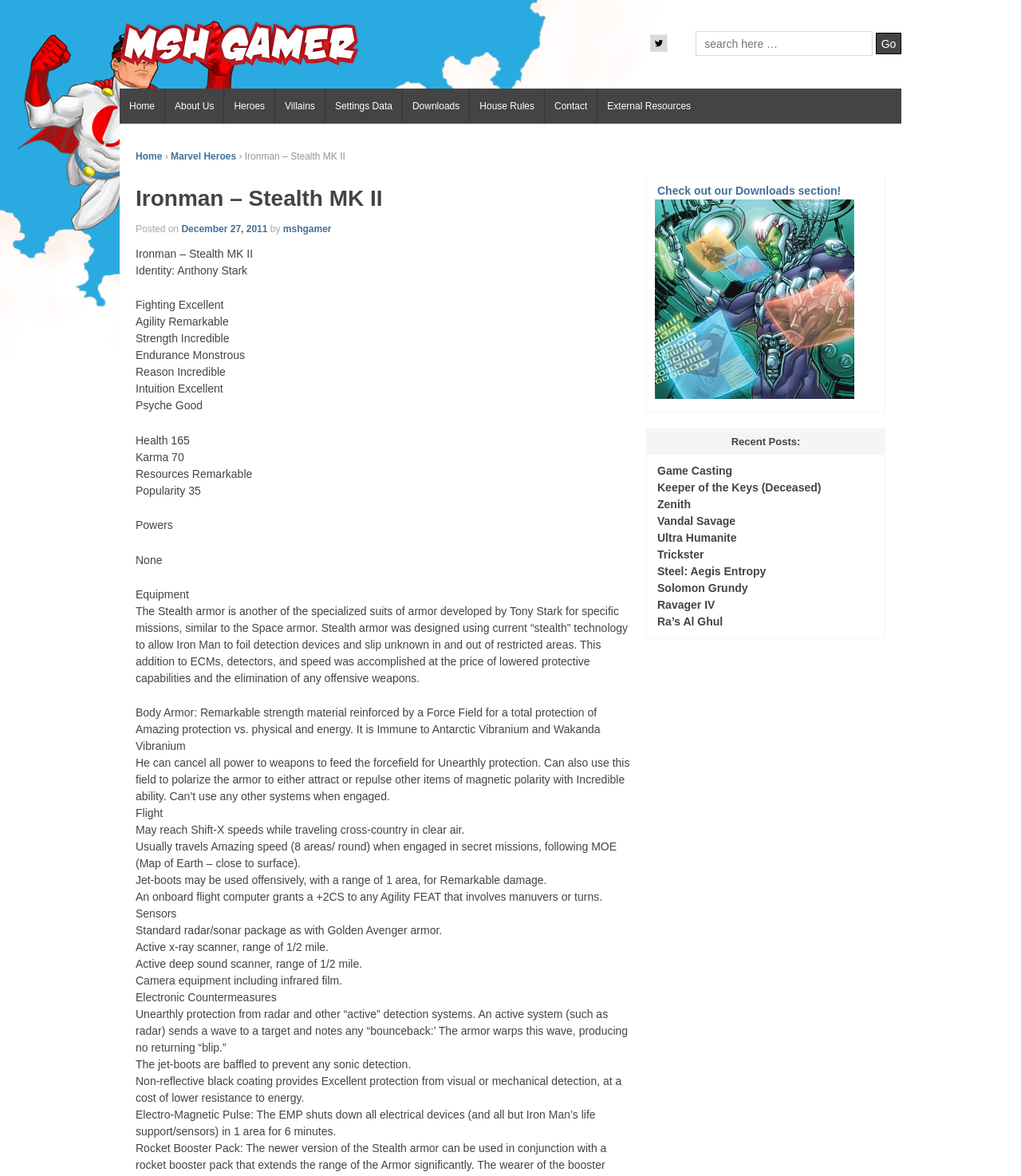Using the format (top-left x, top-left y, bottom-right x, bottom-right y), and given the element description, identify the bounding box coordinates within the screenshot: Ra’s Al Ghul

[0.641, 0.521, 0.71, 0.536]